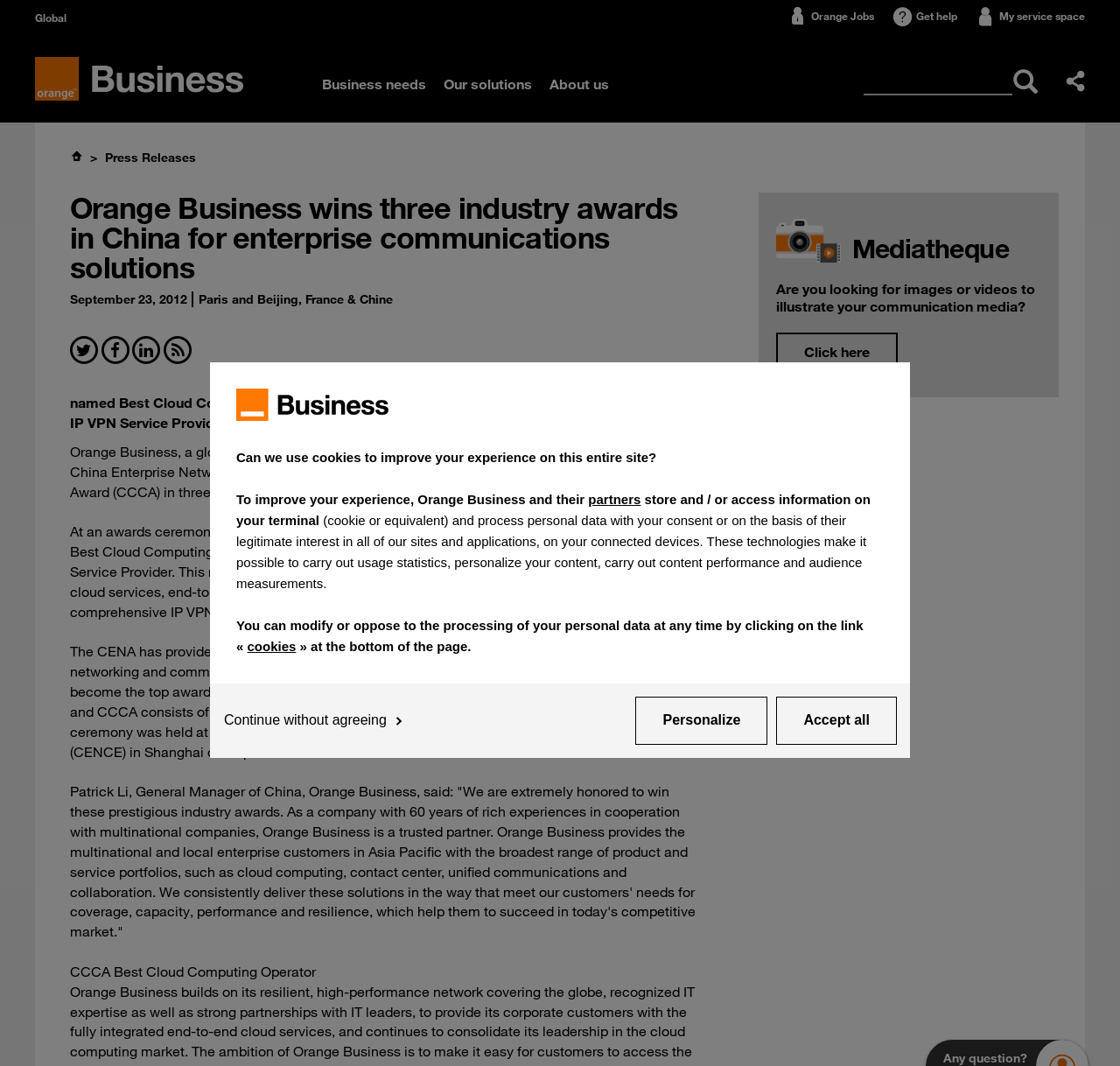Please identify the bounding box coordinates of the region to click in order to complete the given instruction: "Click the 'Home' link". The coordinates should be four float numbers between 0 and 1, i.e., [left, top, right, bottom].

[0.031, 0.053, 0.217, 0.094]